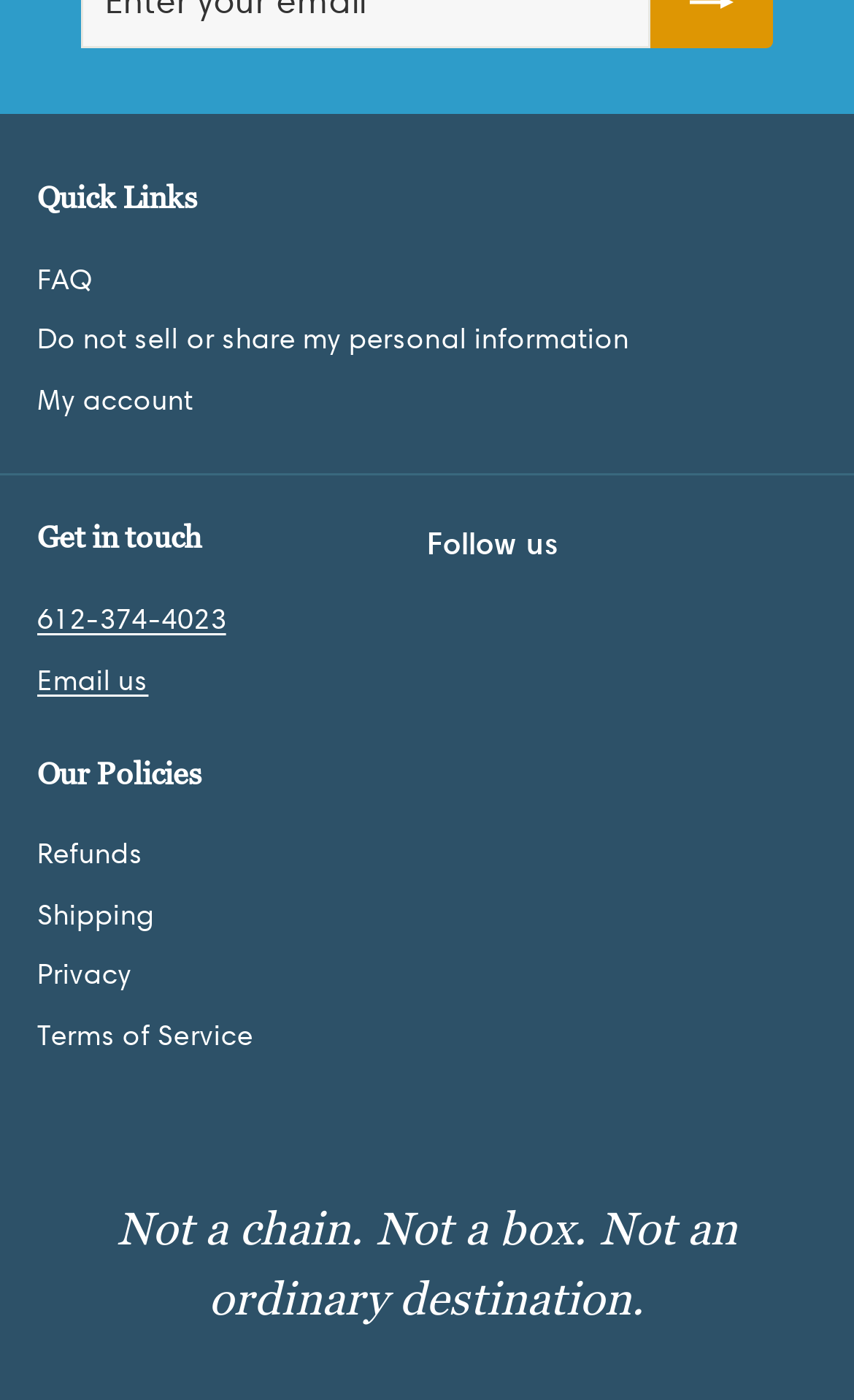Please identify the bounding box coordinates of the clickable region that I should interact with to perform the following instruction: "Go to my account". The coordinates should be expressed as four float numbers between 0 and 1, i.e., [left, top, right, bottom].

[0.044, 0.264, 0.227, 0.307]